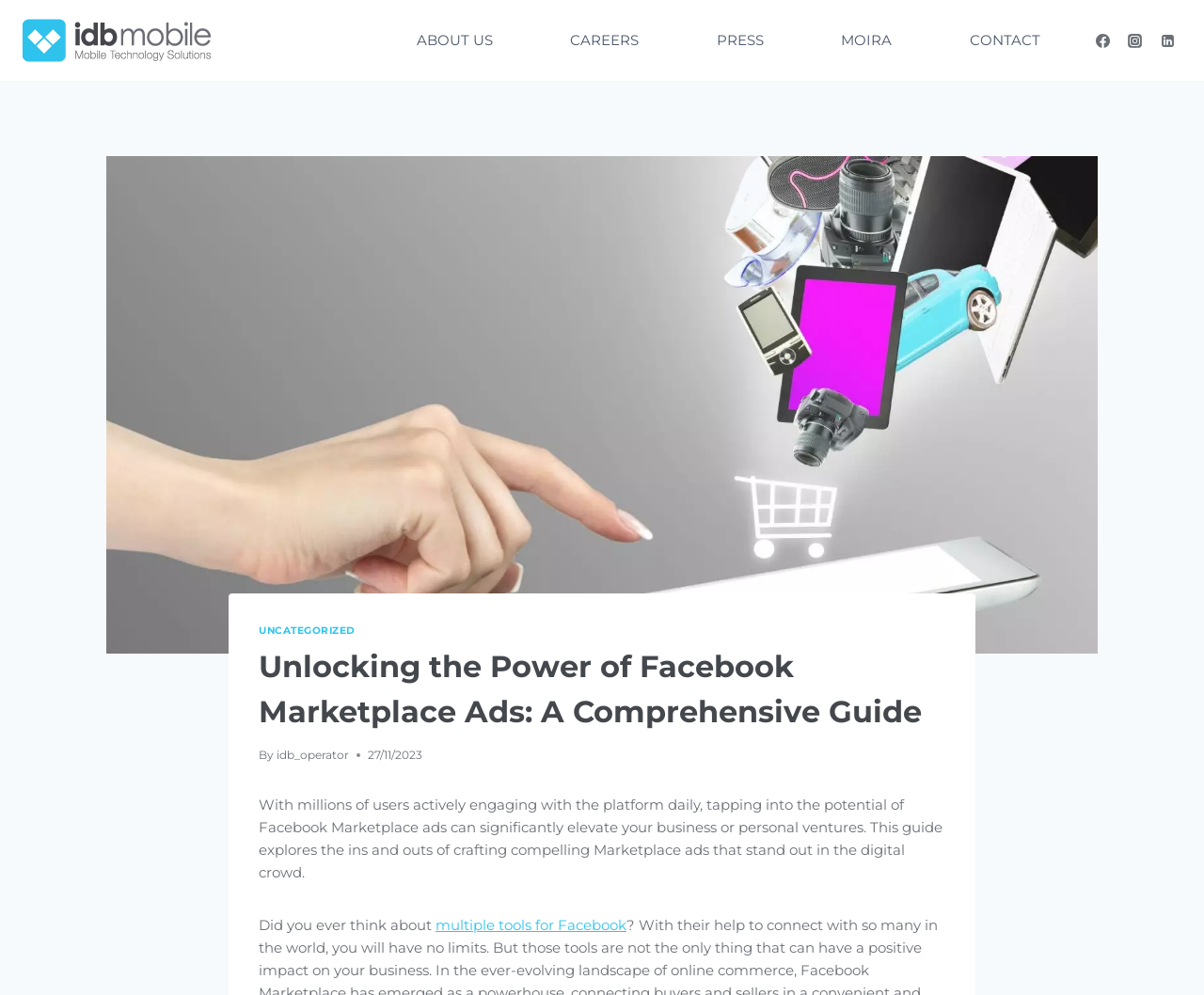Pinpoint the bounding box coordinates of the clickable area needed to execute the instruction: "Learn more about multiple tools for Facebook". The coordinates should be specified as four float numbers between 0 and 1, i.e., [left, top, right, bottom].

[0.362, 0.921, 0.52, 0.939]